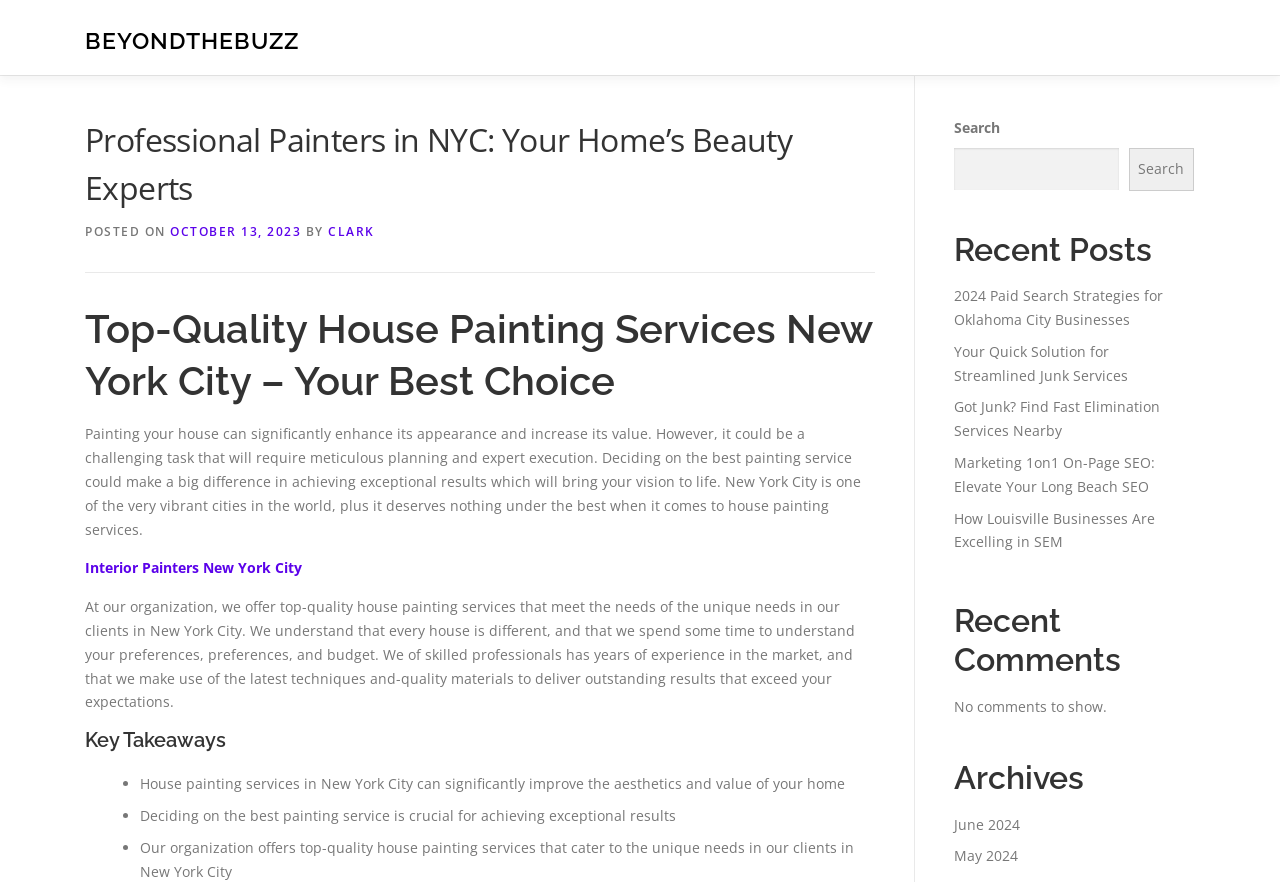Determine the bounding box coordinates for the area that needs to be clicked to fulfill this task: "Check private dining in Charleston". The coordinates must be given as four float numbers between 0 and 1, i.e., [left, top, right, bottom].

None